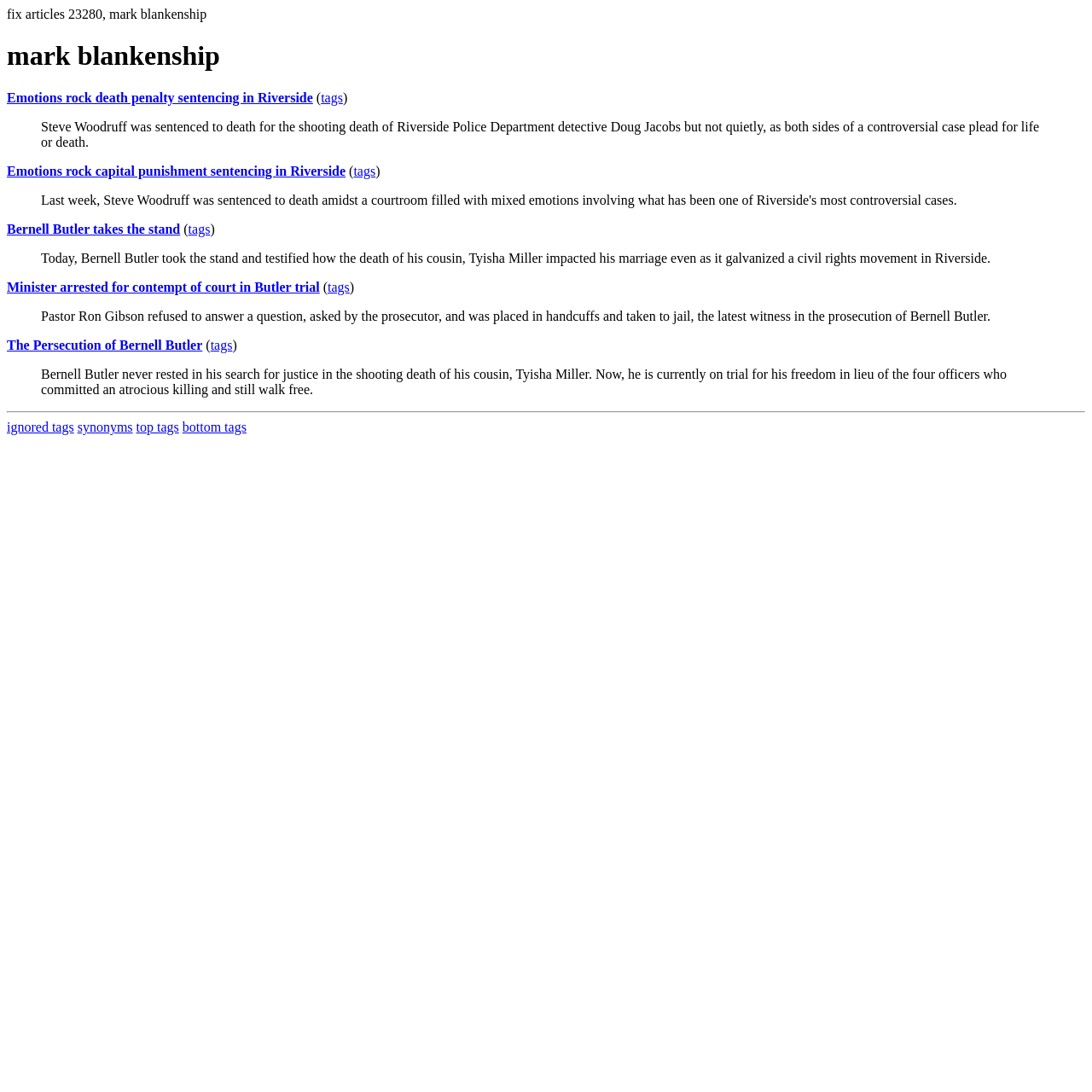What is the purpose of the links with the text 'tags'?
By examining the image, provide a one-word or phrase answer.

To categorize articles